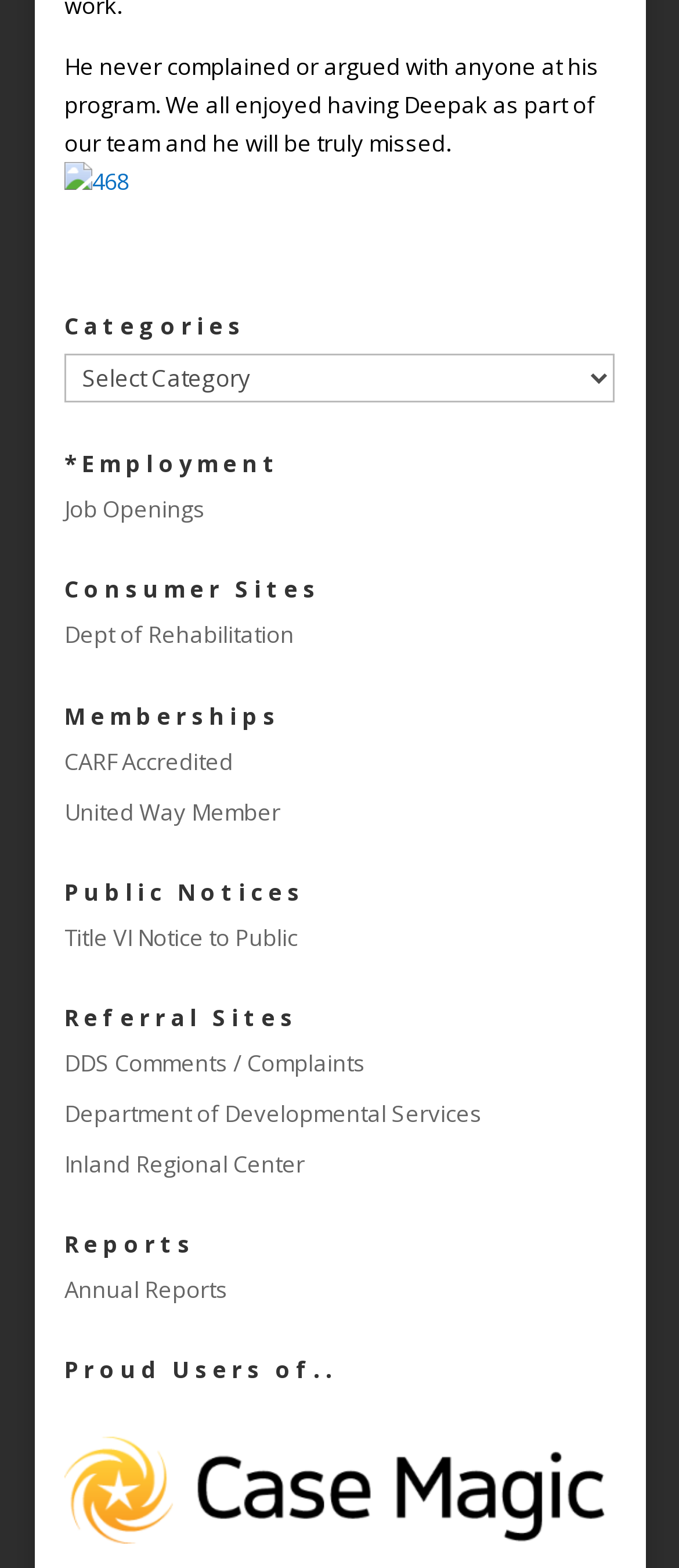How many headings are on the webpage?
Please give a detailed and elaborate explanation in response to the question.

I counted the number of headings on the webpage, and there are 9 headings that categorize the links: Categories, Employment, Consumer Sites, Memberships, Public Notices, Referral Sites, Reports, and Proud Users of..